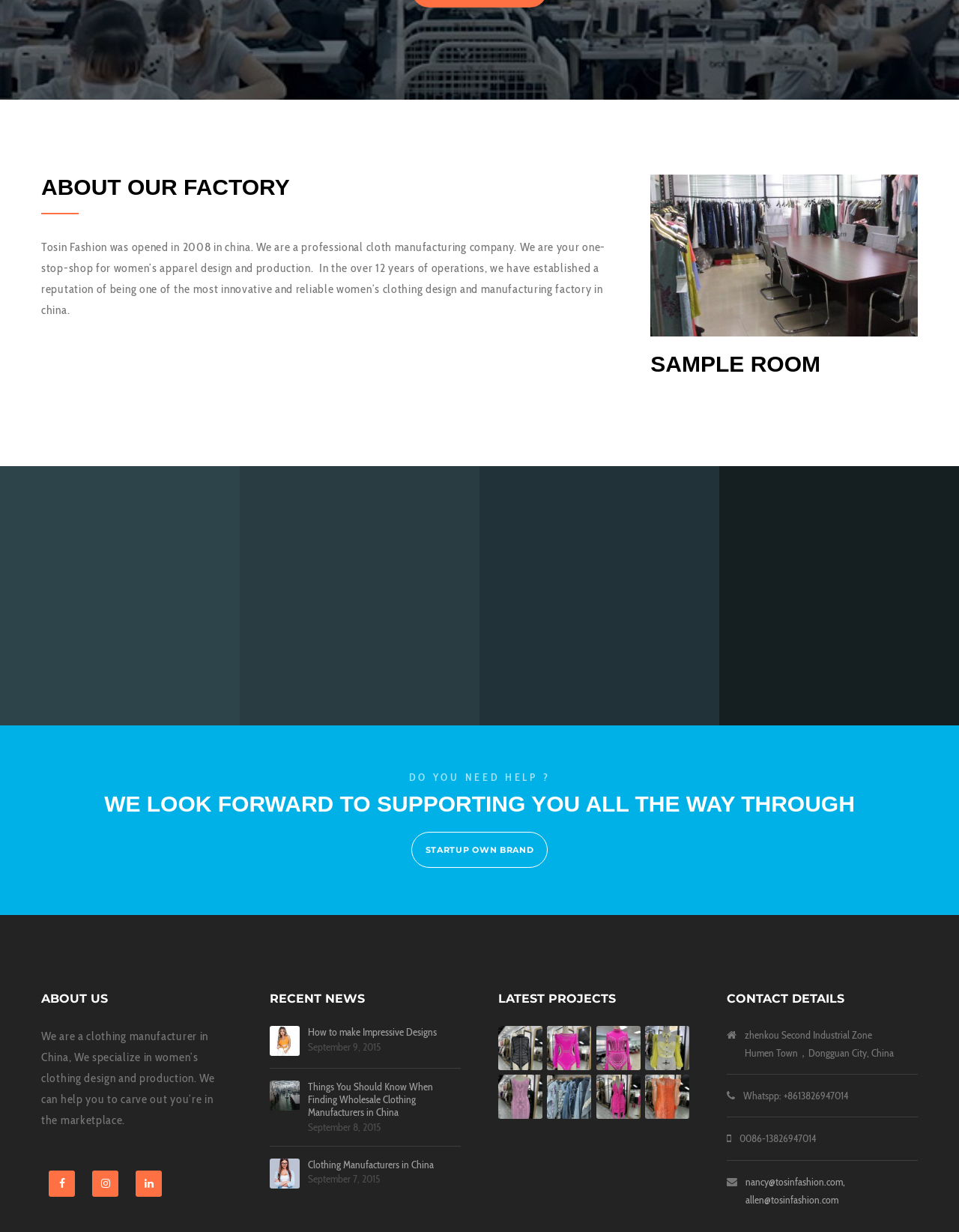Determine the bounding box coordinates for the region that must be clicked to execute the following instruction: "Click the 'Things You Should Know When Finding Wholesale Clothing Manufacturers in China' link".

[0.281, 0.877, 0.312, 0.902]